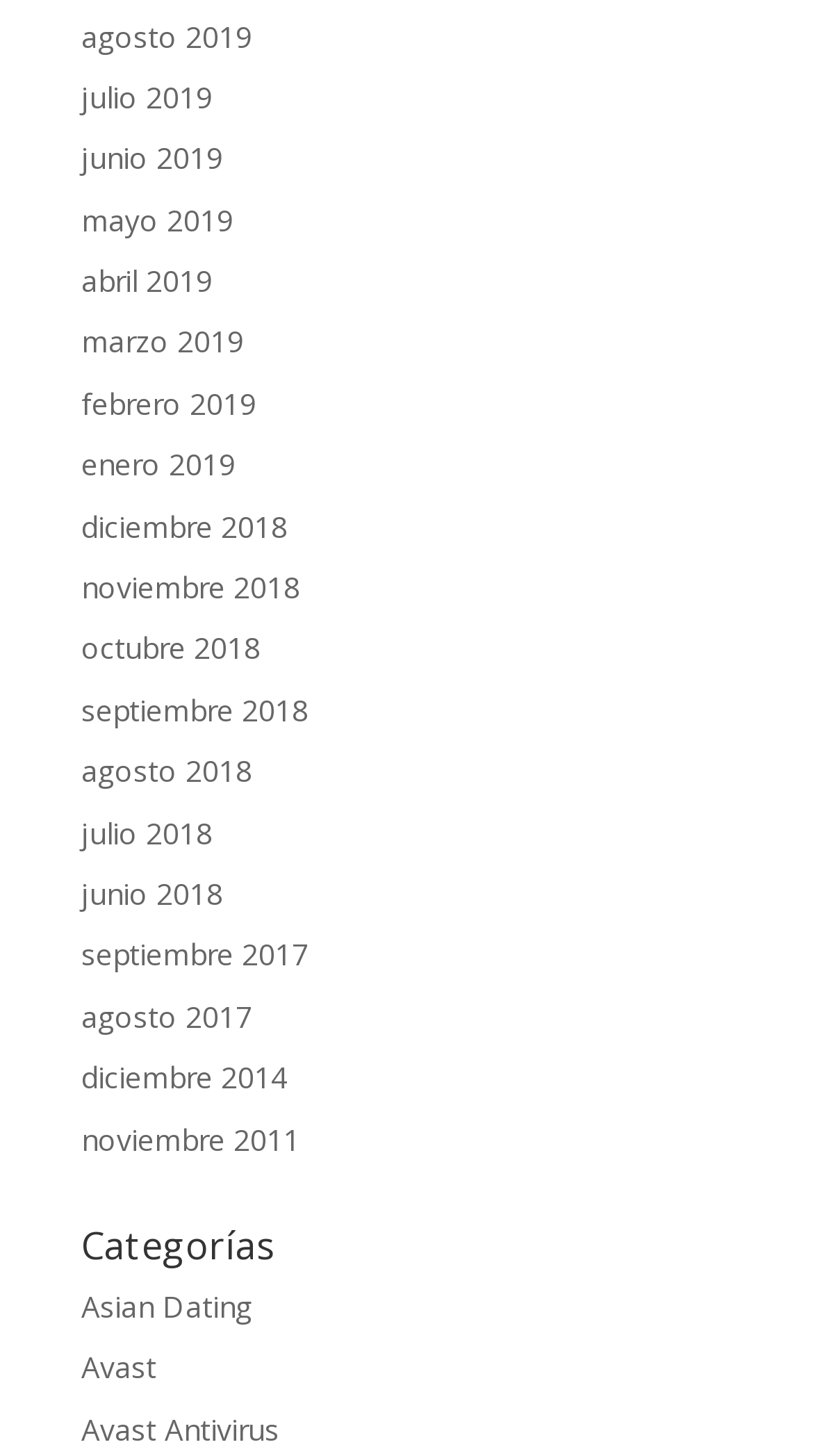What is the latest year listed on the webpage?
Based on the image, give a concise answer in the form of a single word or short phrase.

2019